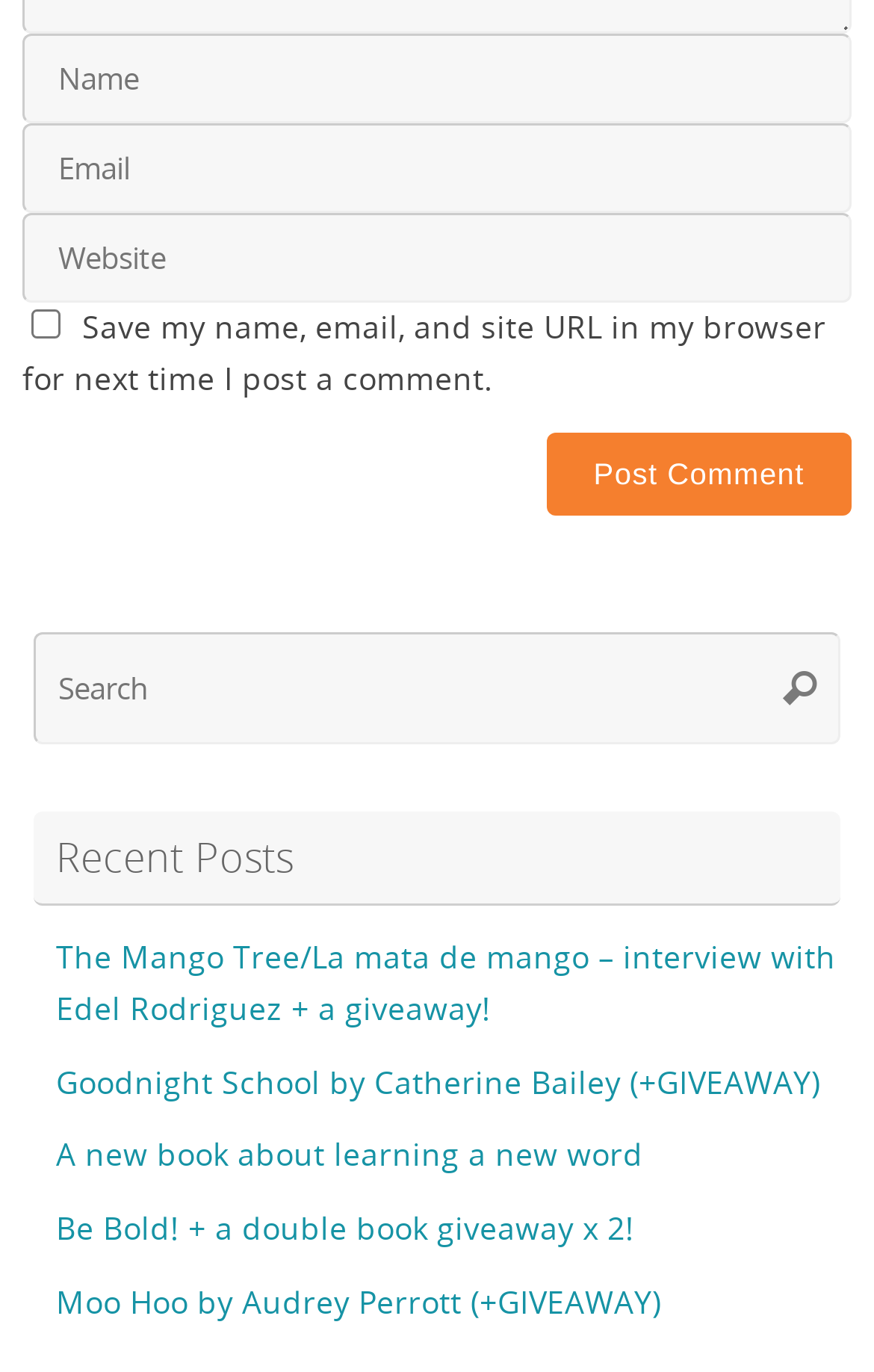How many search buttons are there?
Based on the image, give a concise answer in the form of a single word or short phrase.

1